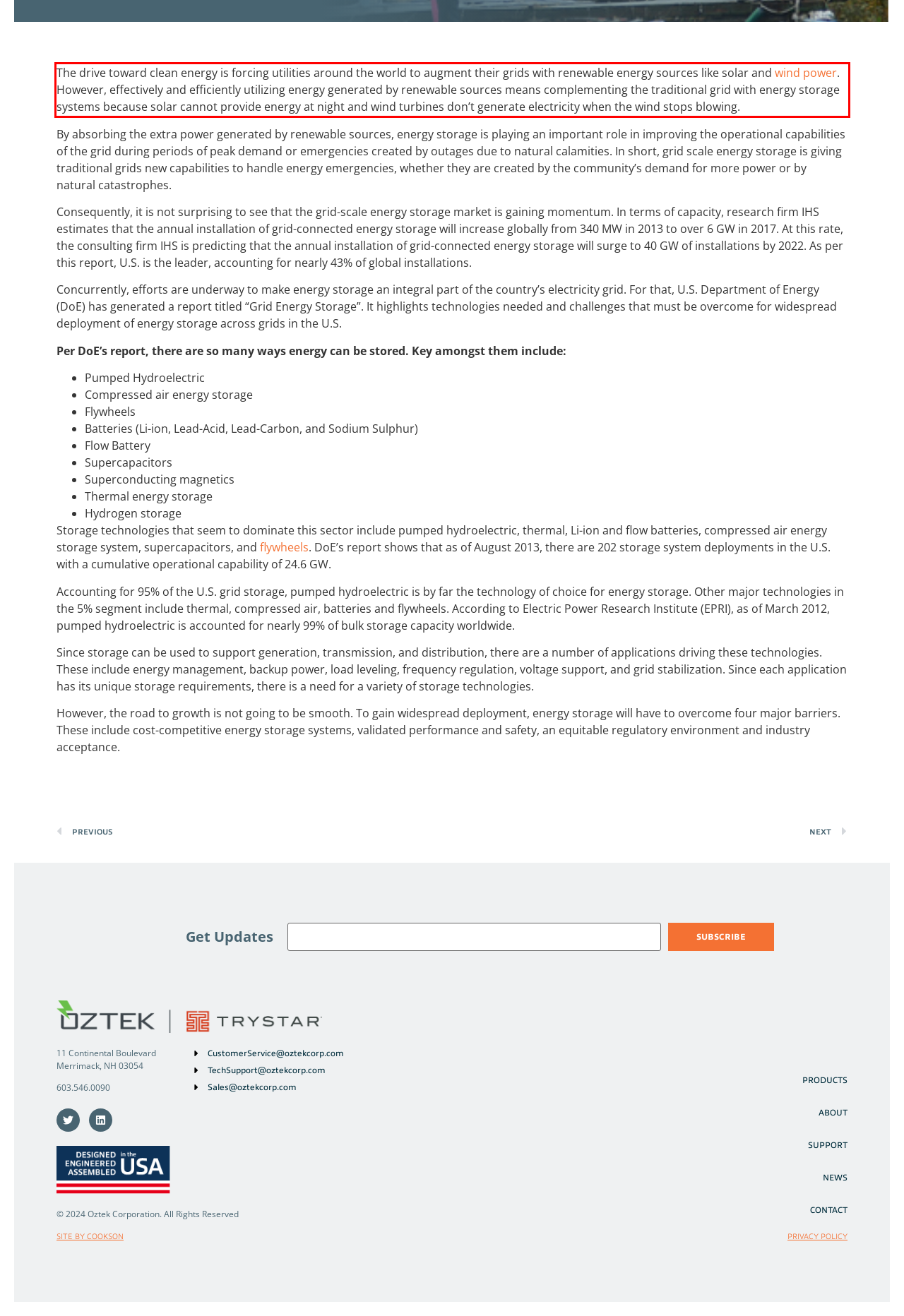Please analyze the provided webpage screenshot and perform OCR to extract the text content from the red rectangle bounding box.

The drive toward clean energy is forcing utilities around the world to augment their grids with renewable energy sources like solar and wind power. However, effectively and efficiently utilizing energy generated by renewable sources means complementing the traditional grid with energy storage systems because solar cannot provide energy at night and wind turbines don’t generate electricity when the wind stops blowing.